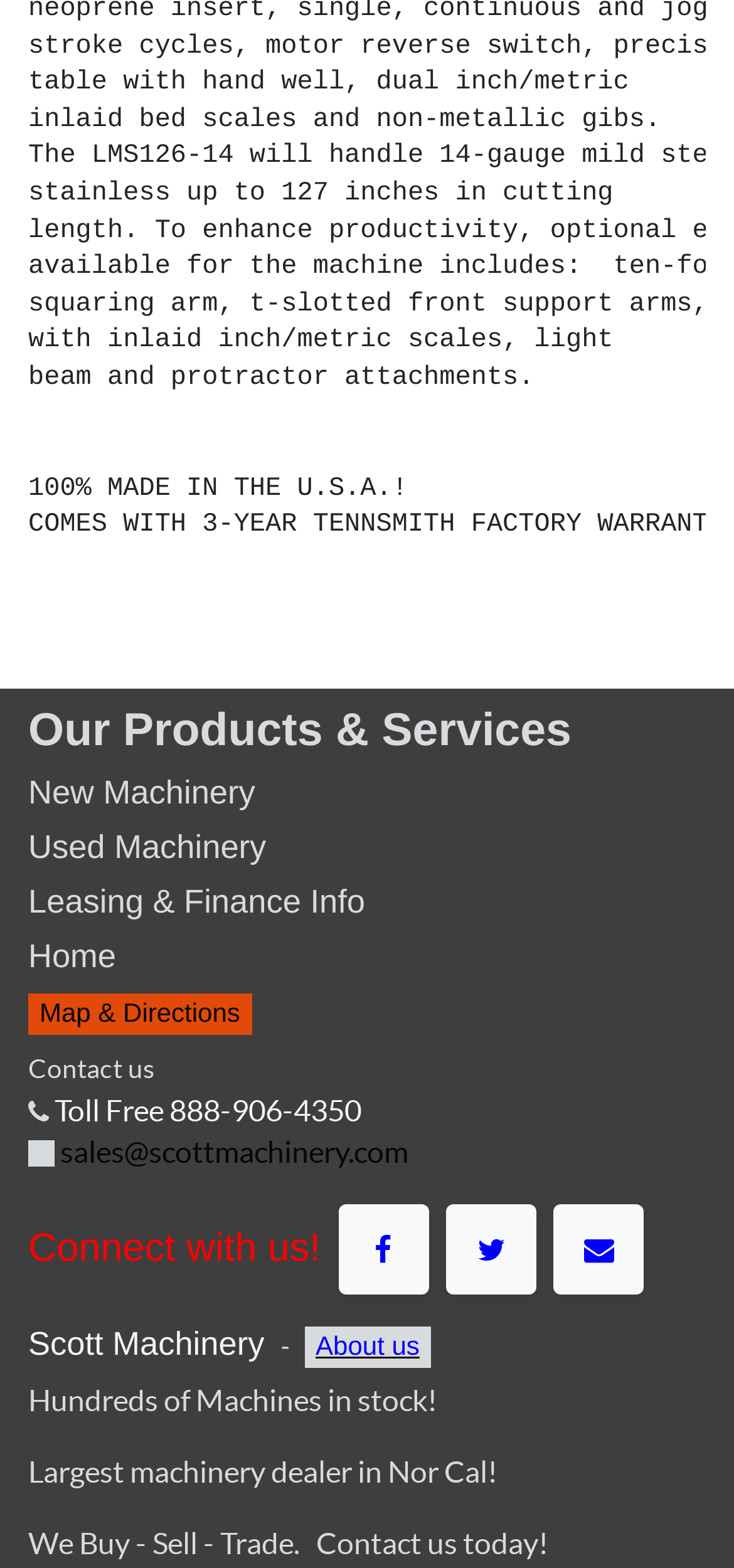Identify the bounding box coordinates for the element you need to click to achieve the following task: "Click on New Machinery". Provide the bounding box coordinates as four float numbers between 0 and 1, in the form [left, top, right, bottom].

[0.038, 0.493, 0.348, 0.517]